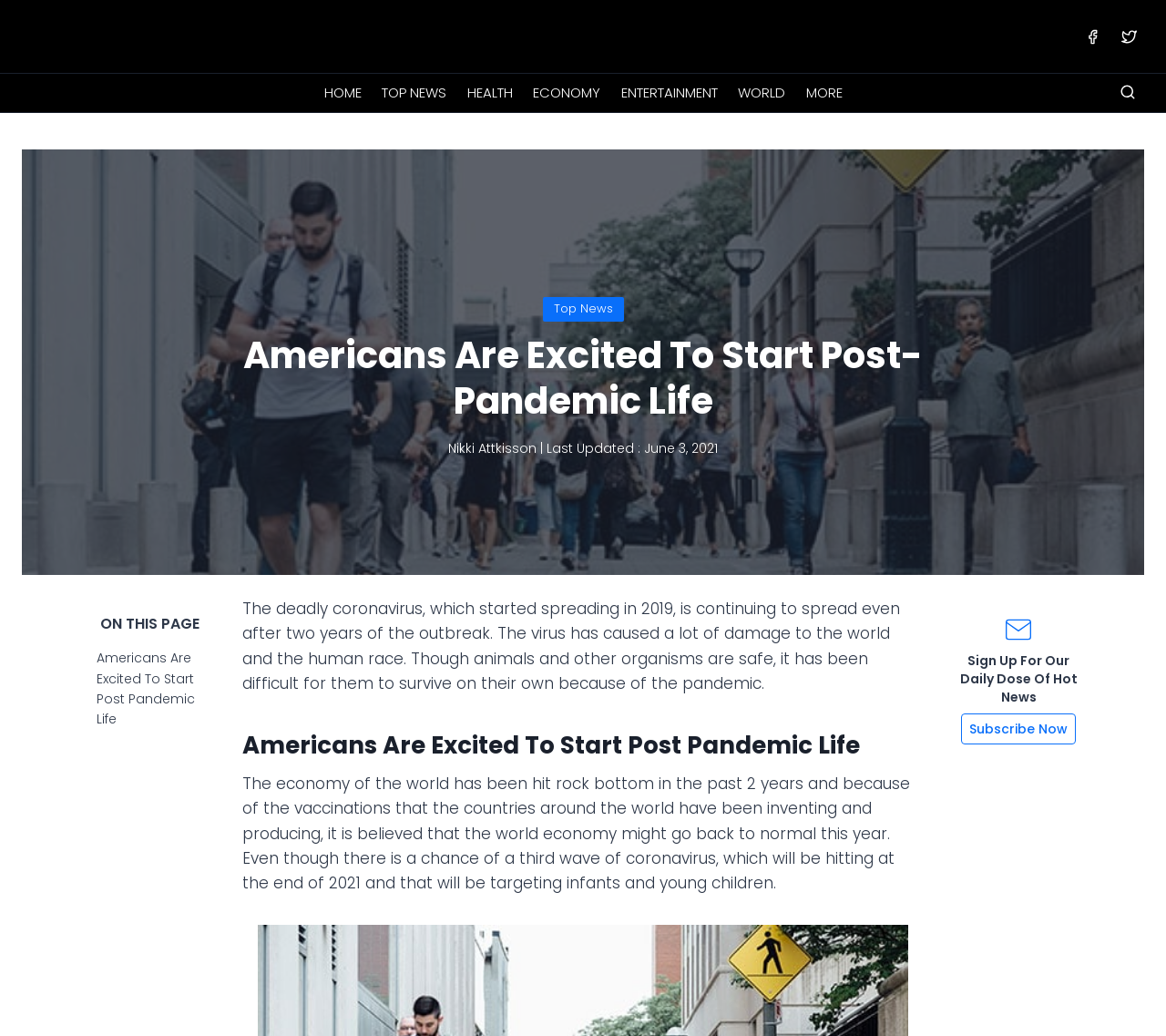Provide the bounding box coordinates of the HTML element described by the text: "Subscribe Now". The coordinates should be in the format [left, top, right, bottom] with values between 0 and 1.

[0.824, 0.689, 0.923, 0.719]